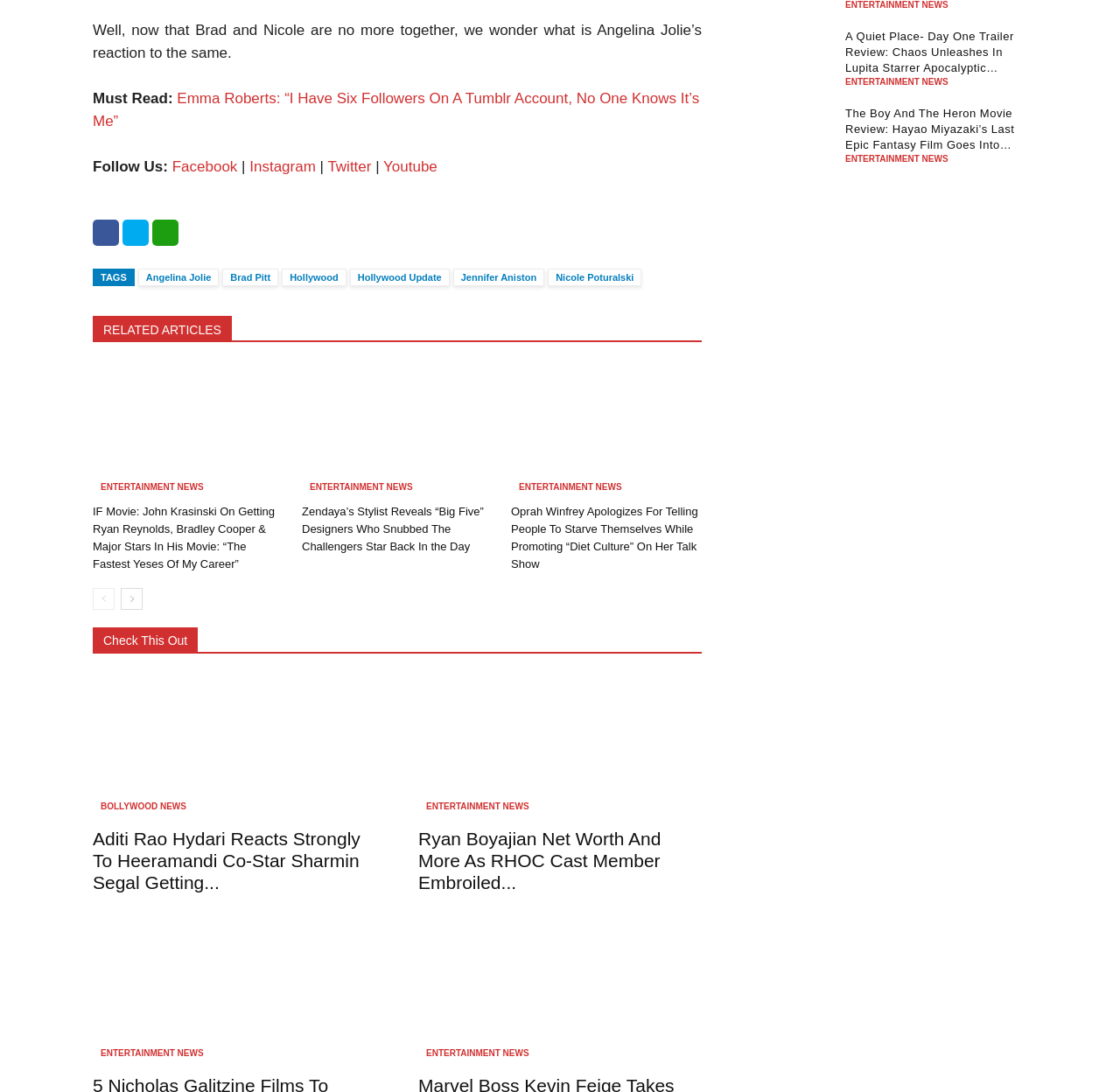Find the bounding box coordinates of the element's region that should be clicked in order to follow the given instruction: "Check out the article about Oprah Winfrey". The coordinates should consist of four float numbers between 0 and 1, i.e., [left, top, right, bottom].

[0.456, 0.335, 0.627, 0.455]